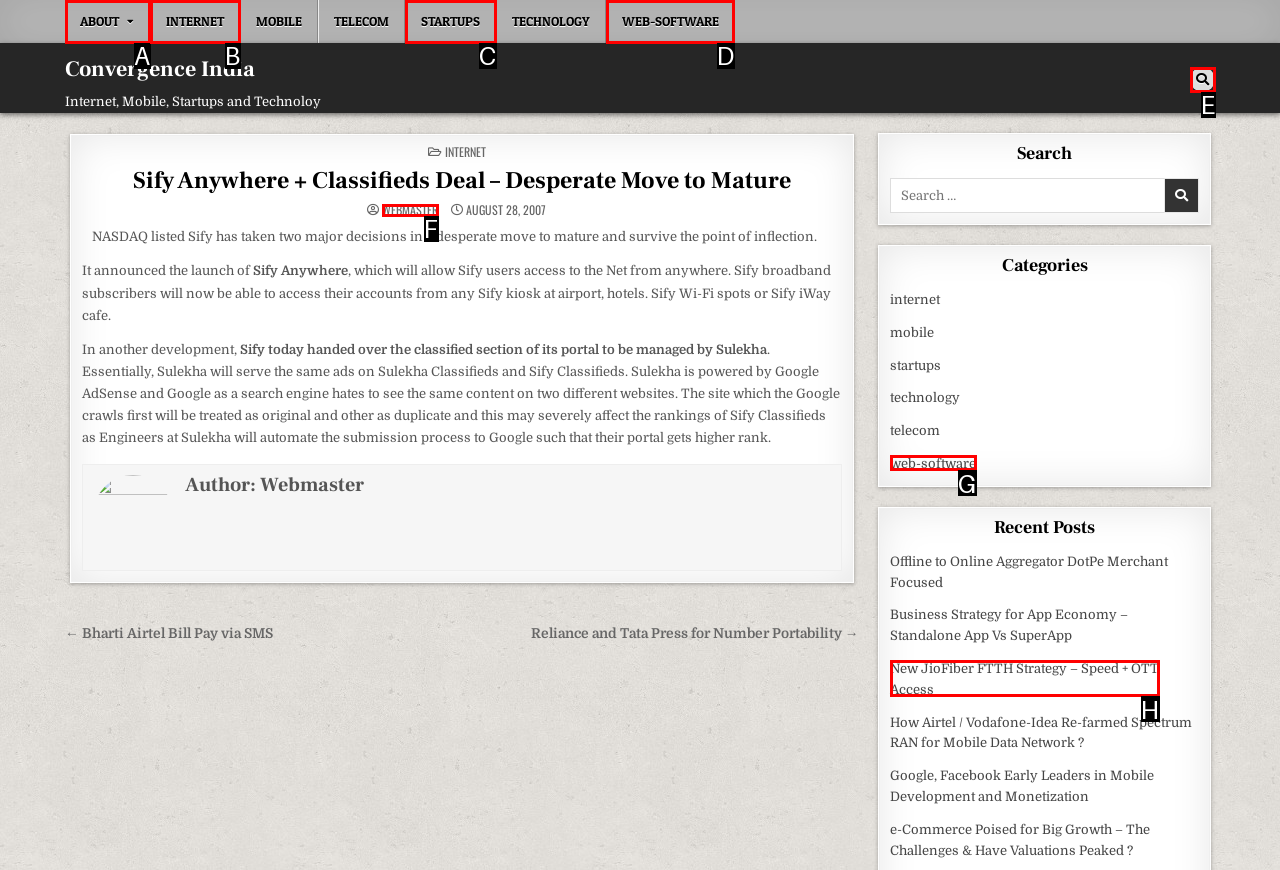From the options presented, which lettered element matches this description: web-software
Reply solely with the letter of the matching option.

D